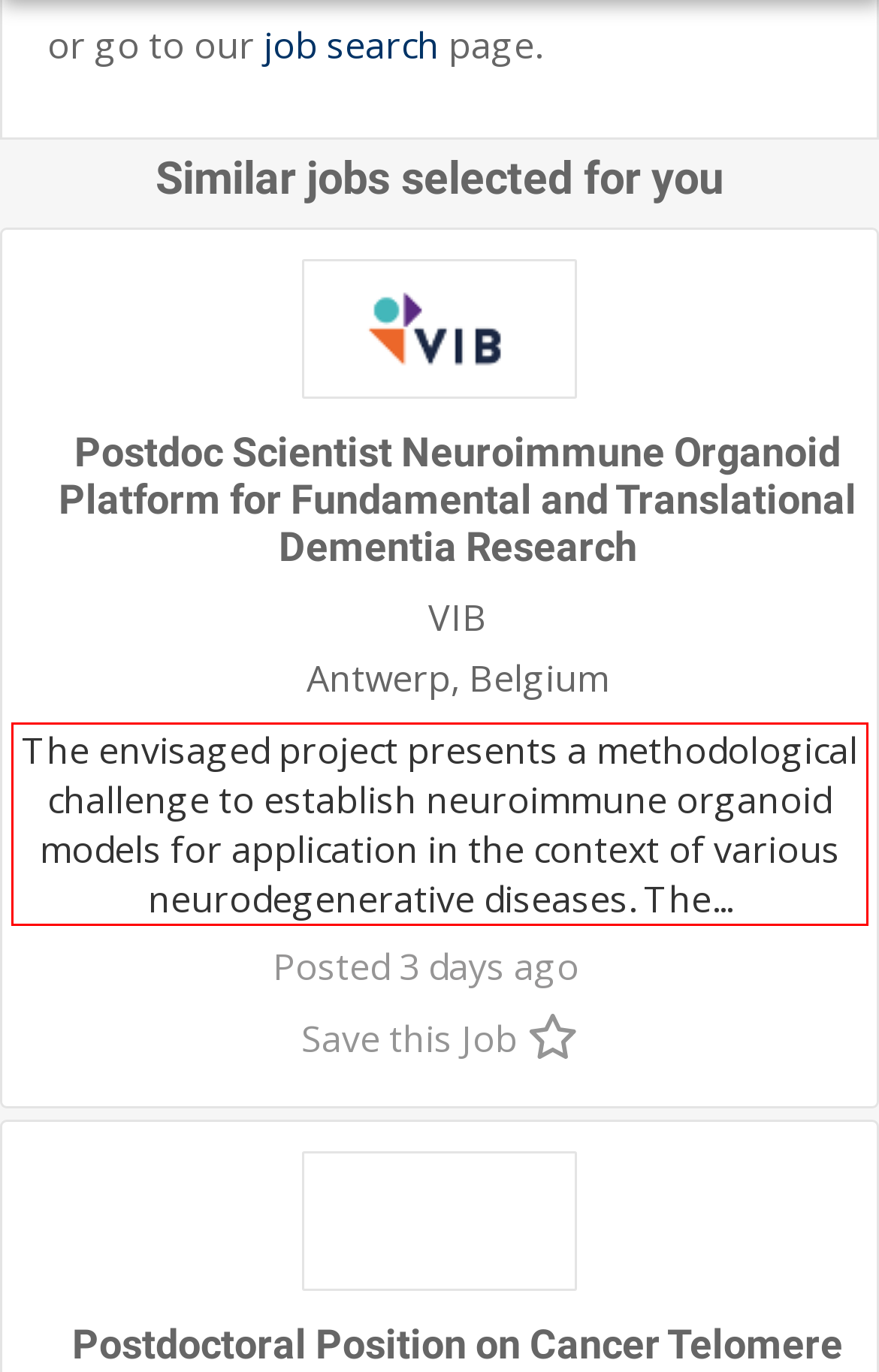Analyze the red bounding box in the provided webpage screenshot and generate the text content contained within.

The envisaged project presents a methodological challenge to establish neuroimmune organoid models for application in the context of various neurodegenerative diseases. The...